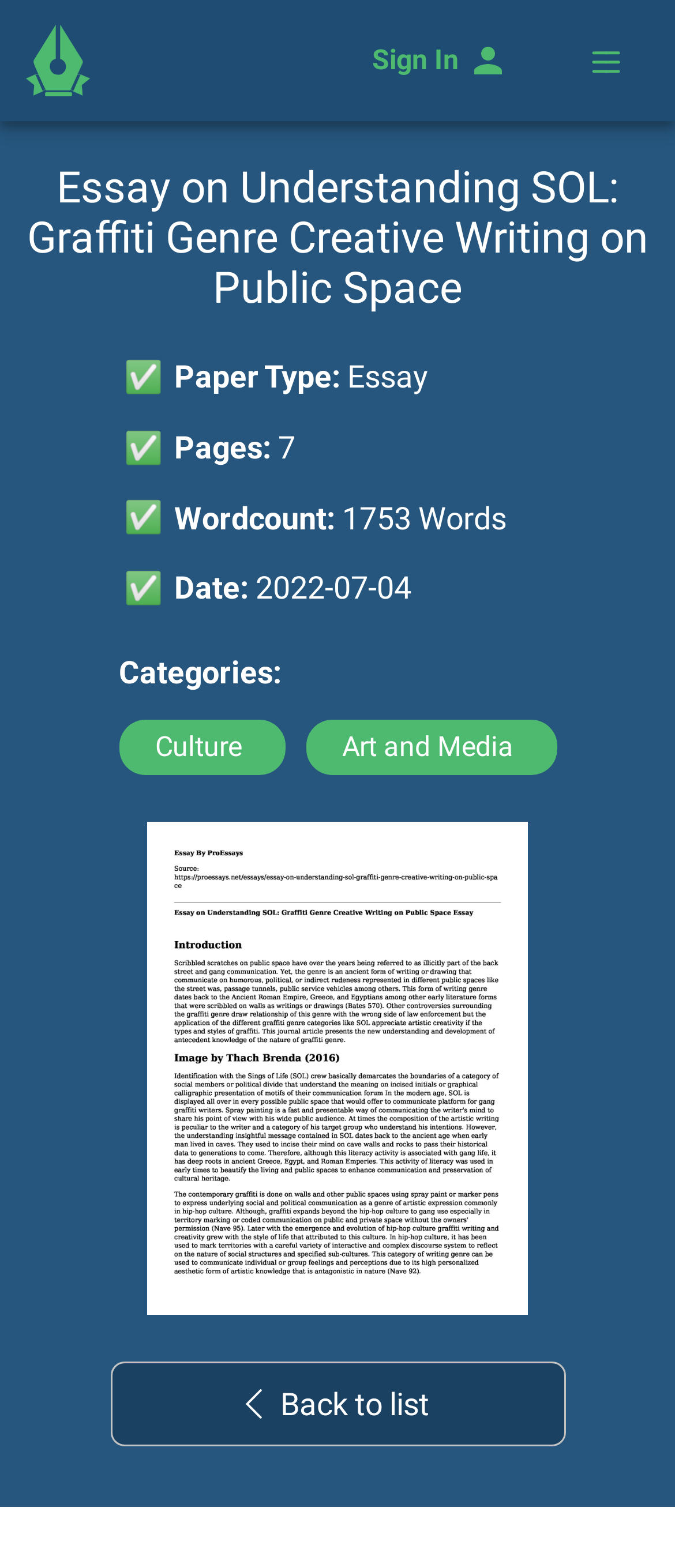Extract the text of the main heading from the webpage.

Essay on Understanding SOL: Graffiti Genre Creative Writing on Public Space